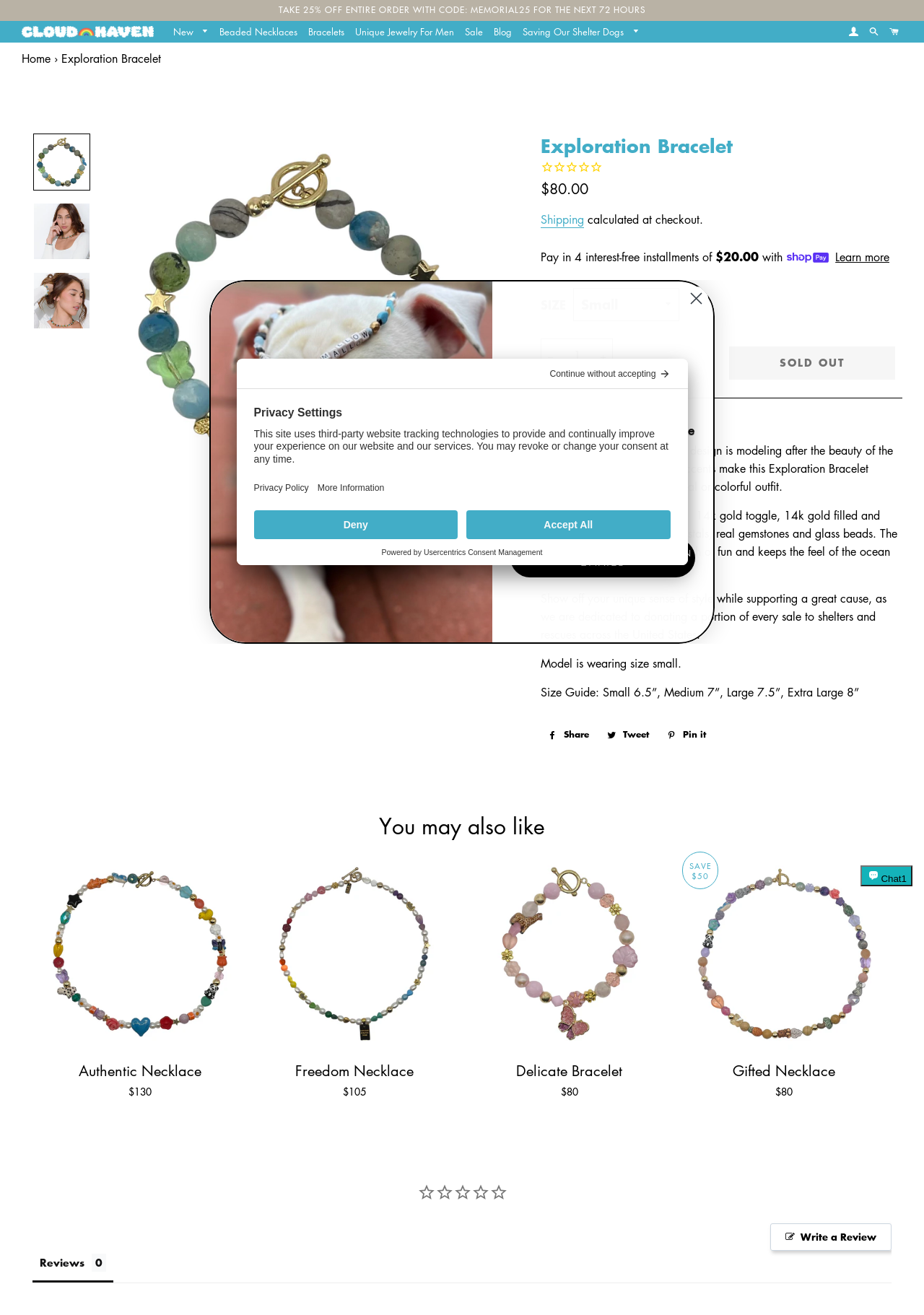Identify the bounding box coordinates of the part that should be clicked to carry out this instruction: "Write a Review".

[0.834, 0.93, 0.965, 0.951]